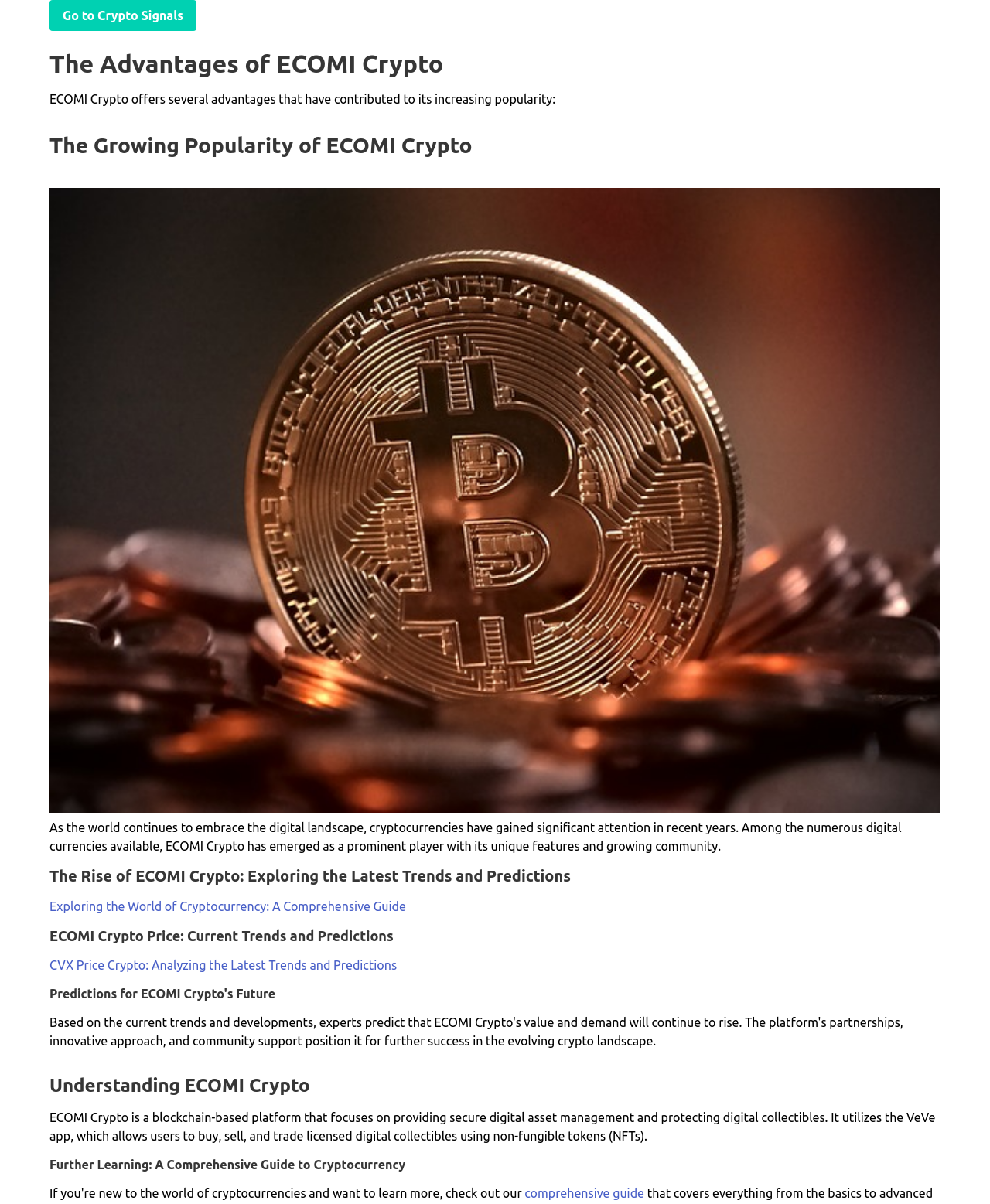Bounding box coordinates must be specified in the format (top-left x, top-left y, bottom-right x, bottom-right y). All values should be floating point numbers between 0 and 1. What are the bounding box coordinates of the UI element described as: comprehensive guide

[0.53, 0.985, 0.651, 0.997]